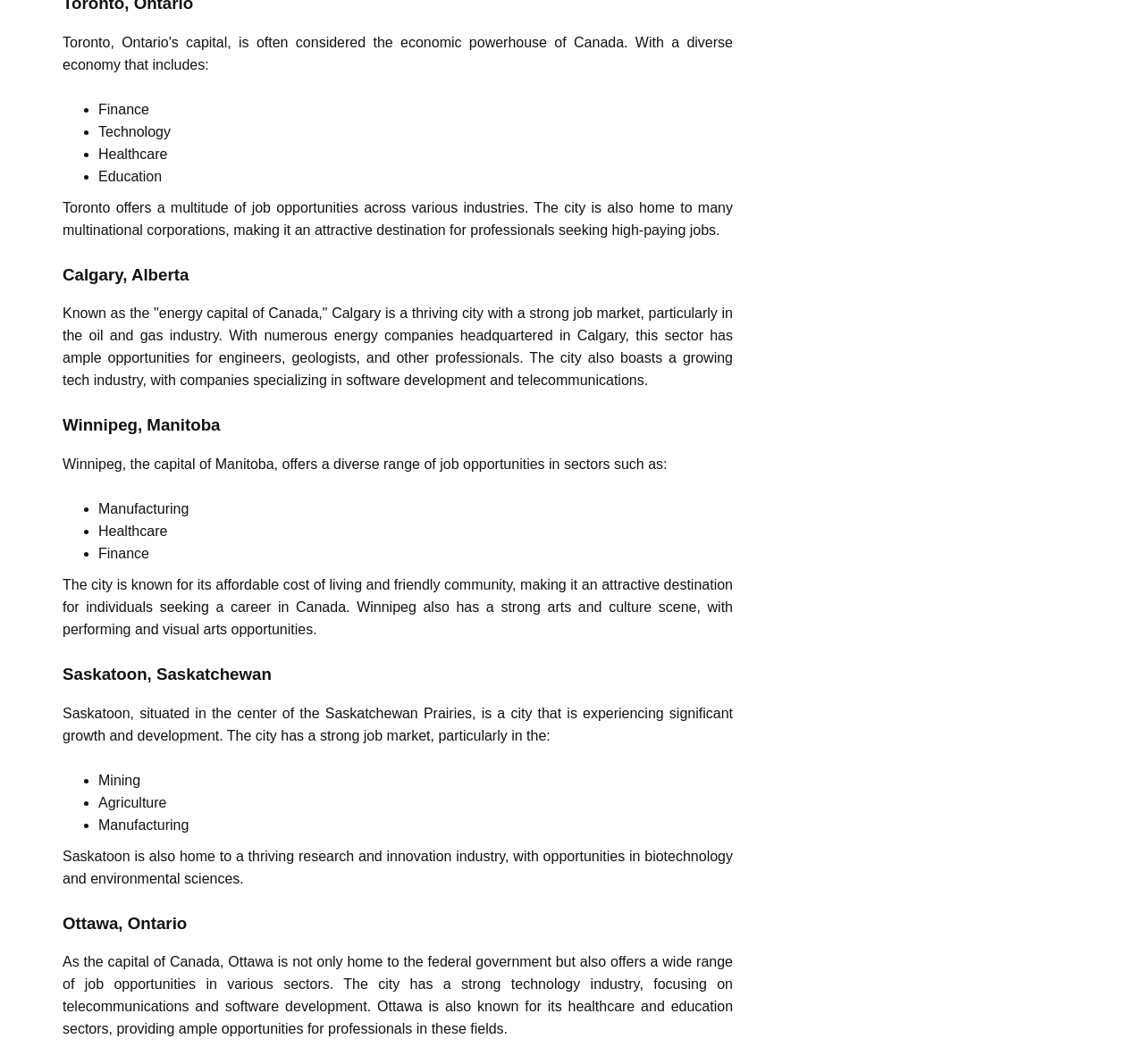Please use the details from the image to answer the following question comprehensively:
What cities are mentioned in the webpage?

By analyzing the webpage content, I found that the cities mentioned are Toronto, Calgary, Winnipeg, Saskatoon, and Ottawa, which are all located in Canada and have job opportunities in various industries.